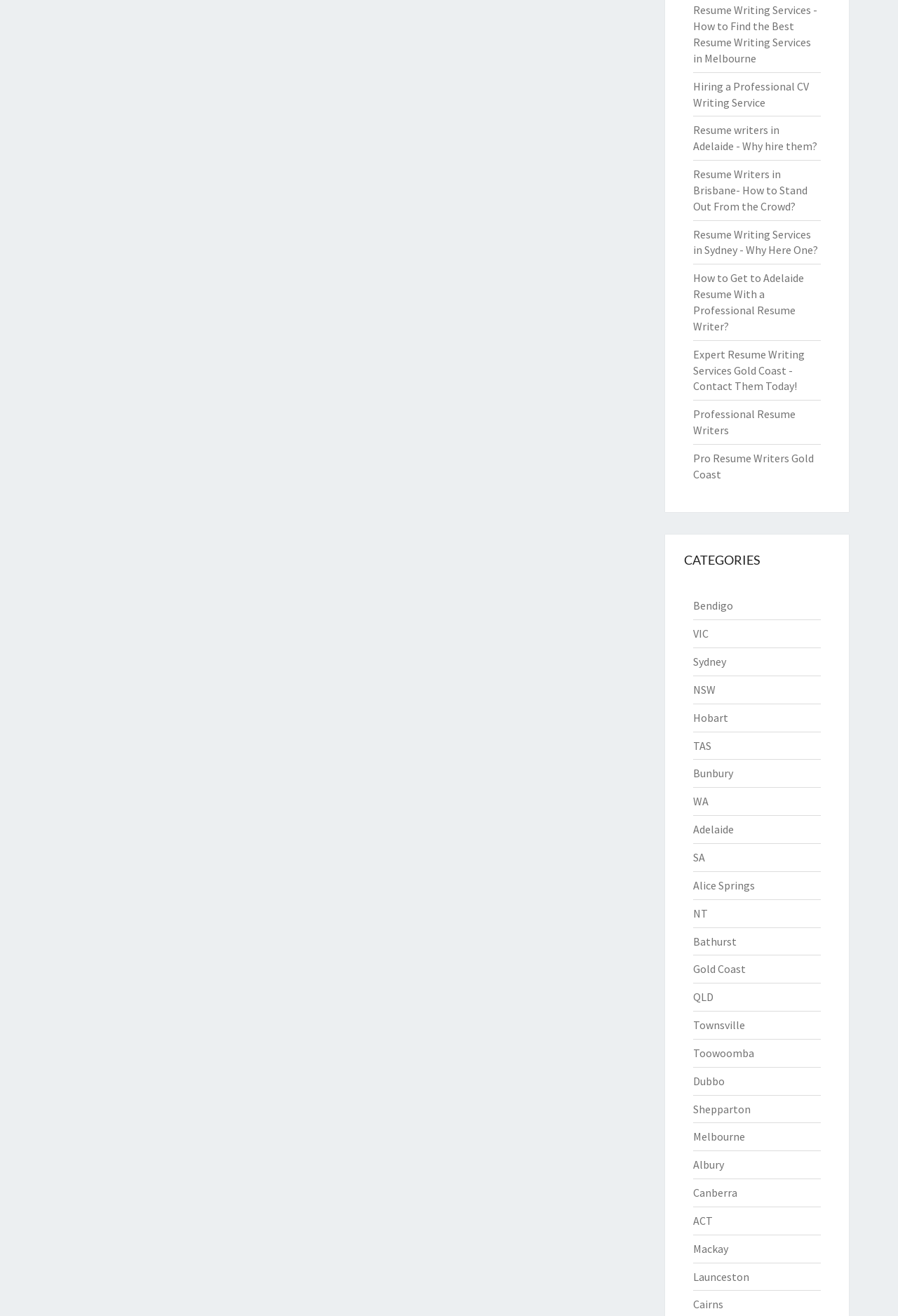Respond with a single word or short phrase to the following question: 
What is the location of the 'CATEGORIES' heading?

Top-right